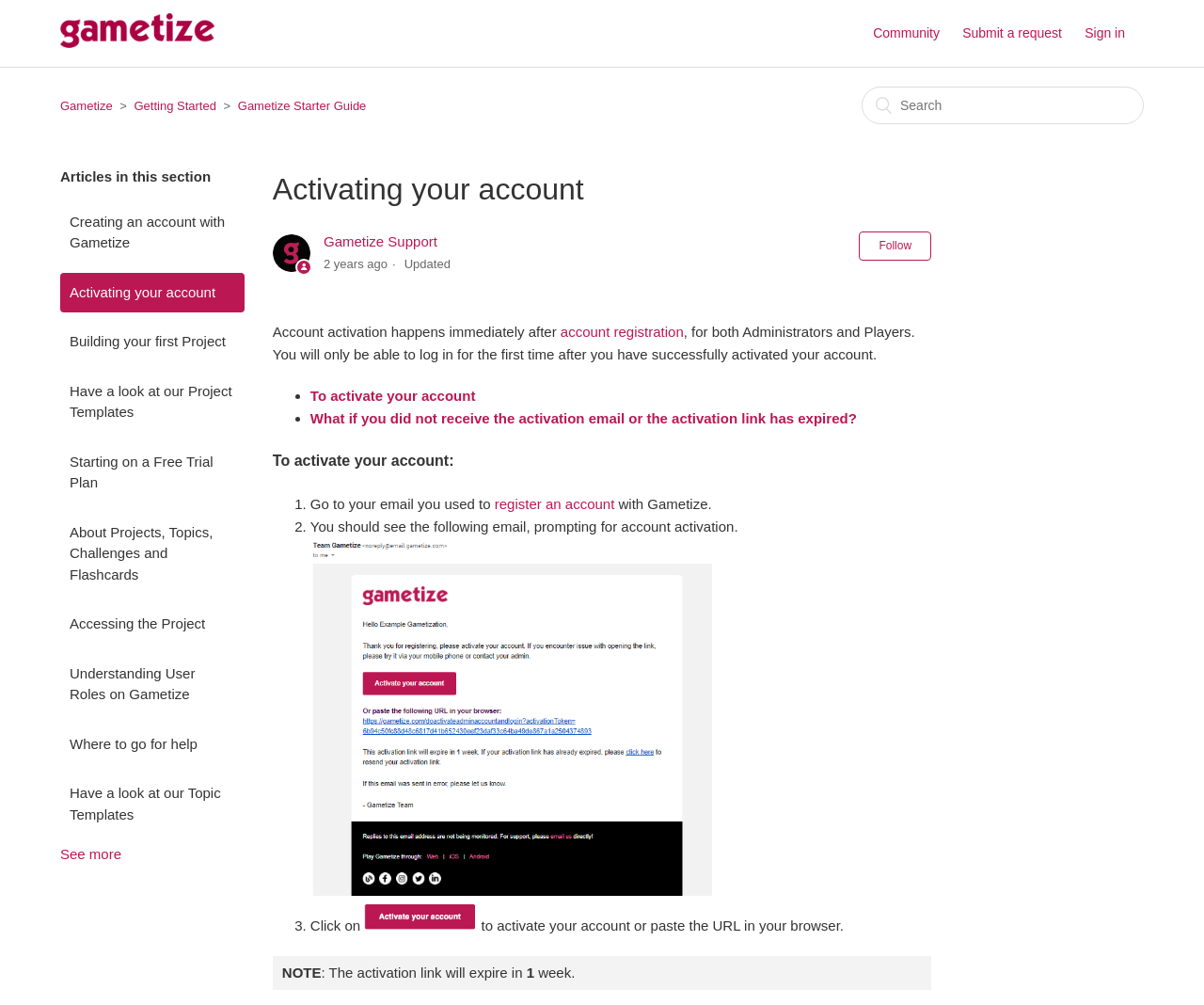What is the text of the first link in the navigation menu?
Using the information from the image, provide a comprehensive answer to the question.

The first link in the navigation menu is located at the top left corner of the webpage, and its text is 'Logo', which is also an image.